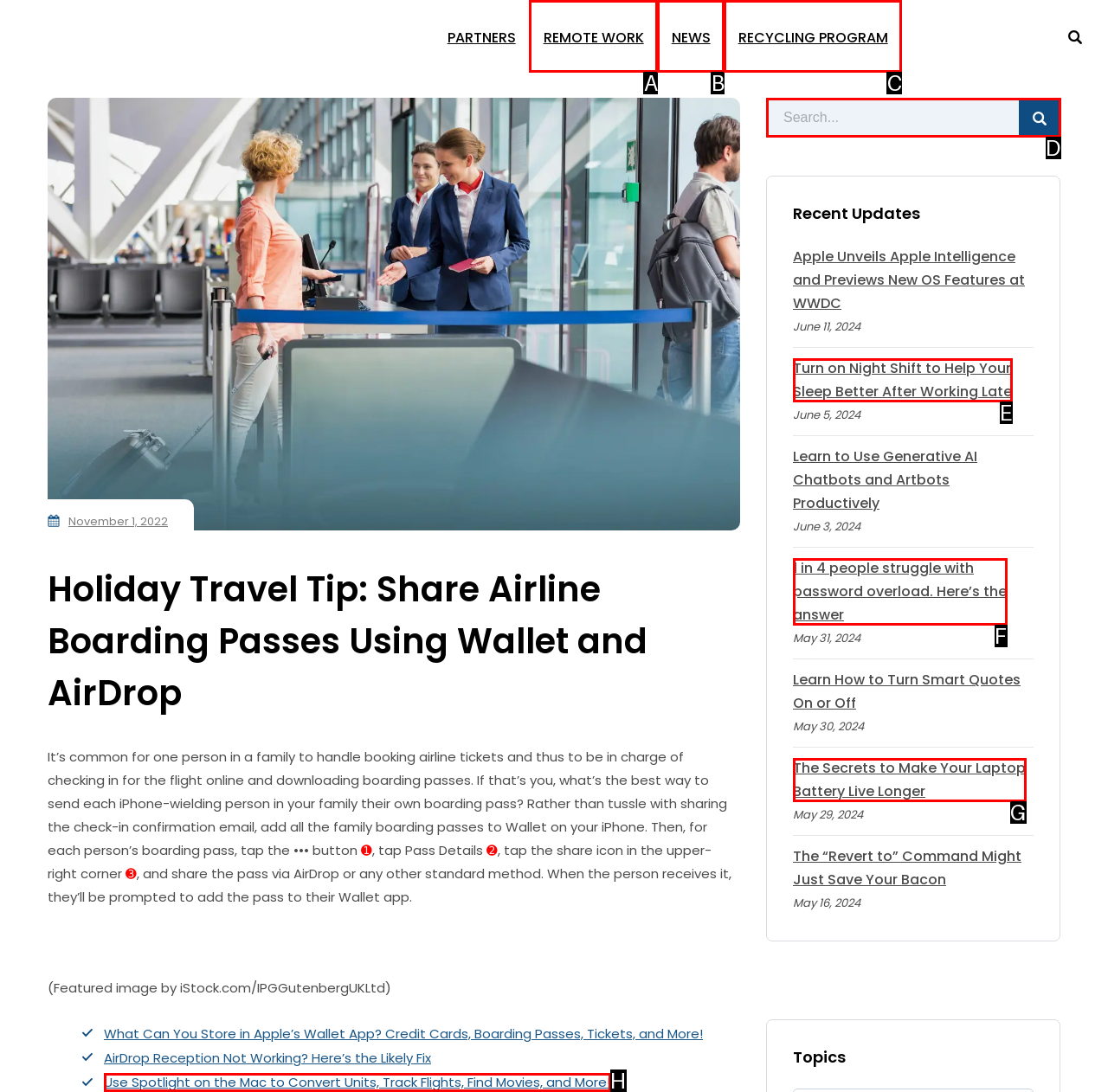Match the description to the correct option: REMOTE WORK
Provide the letter of the matching option directly.

A